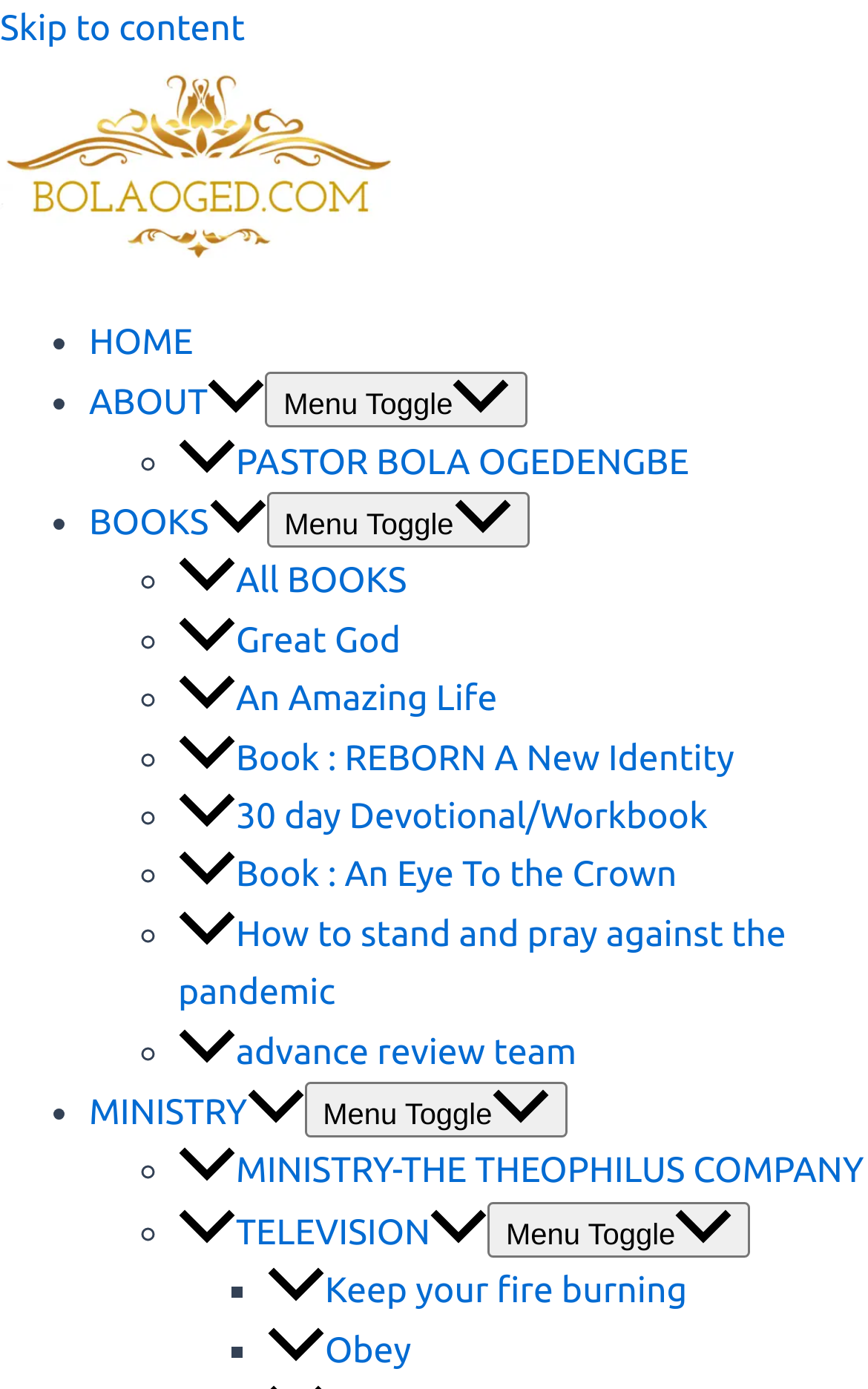How many book titles are listed? Look at the image and give a one-word or short phrase answer.

6